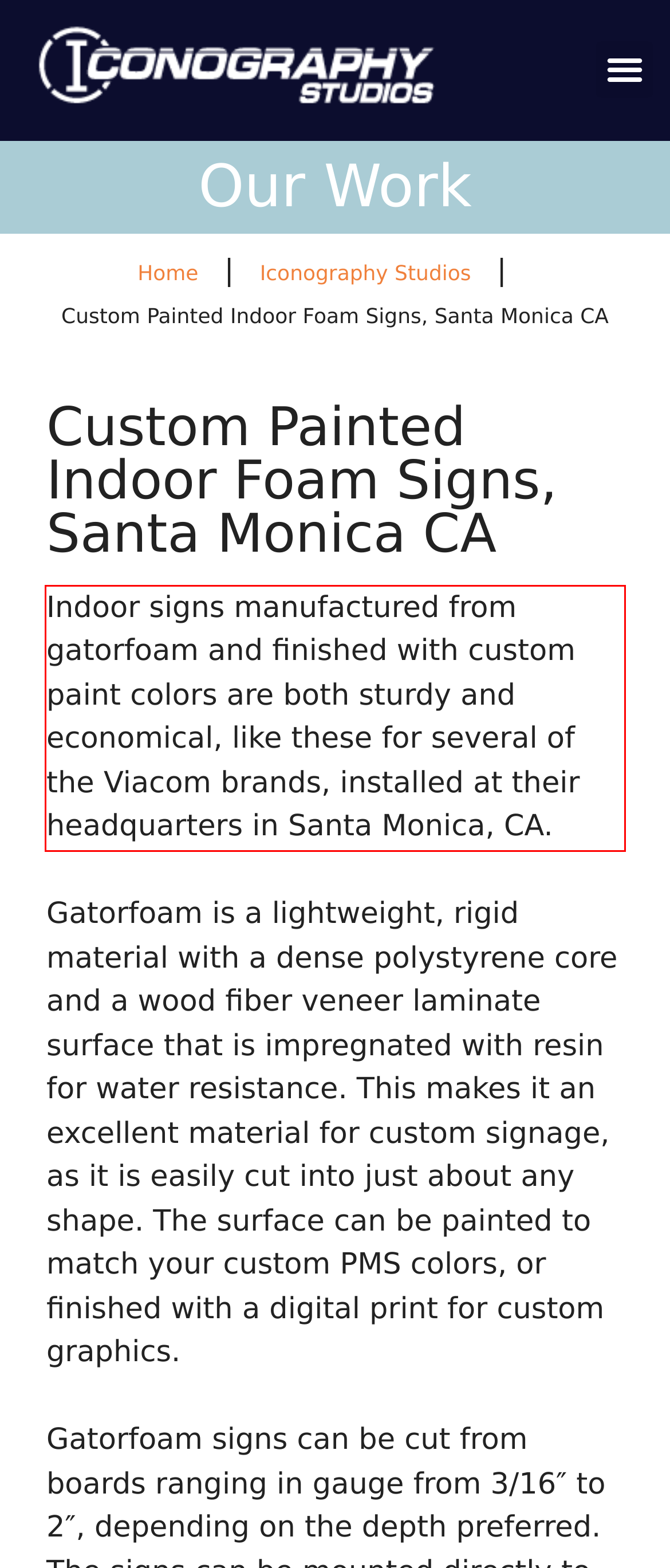Examine the webpage screenshot and use OCR to recognize and output the text within the red bounding box.

Indoor signs manufactured from gatorfoam and finished with custom paint colors are both sturdy and economical, like these for several of the Viacom brands, installed at their headquarters in Santa Monica, CA.